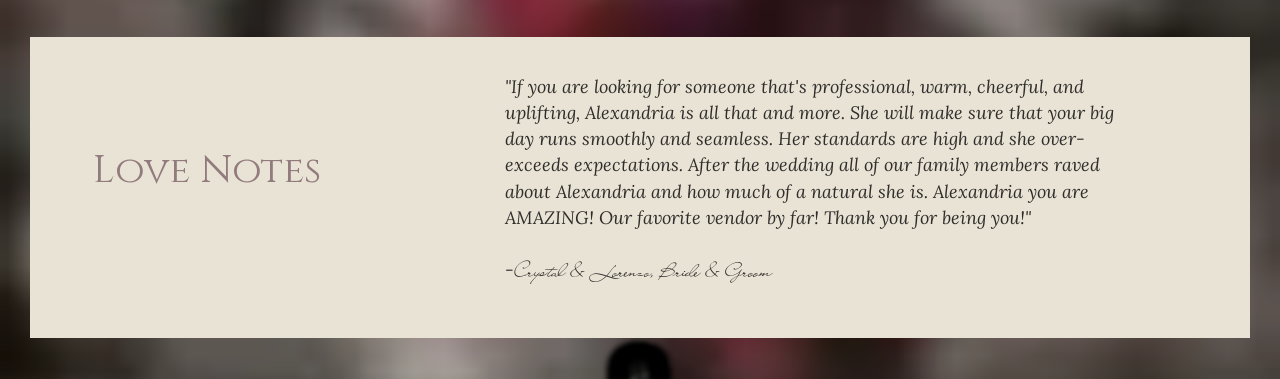Write a descriptive caption for the image, covering all notable aspects.

The image features a beautifully designed love note section titled "Love Notes." The text is a heartfelt testimonial from Crystal and Lorenzo, a bride and groom, expressing their appreciation for Alexandria, a wedding vendor. In their message, they describe her as professional, warm, and cheerful, emphasizing how she ensures that special days run smoothly and seamlessly. They also commend her high standards and the positive feedback they received from family members after the wedding. The note encapsulates their gratitude, stating, "Alexandria you are AMAZING! Our favorite vendor by far! Thank you for being you!" The background is softly blurred, highlighting the elegance of the note itself.